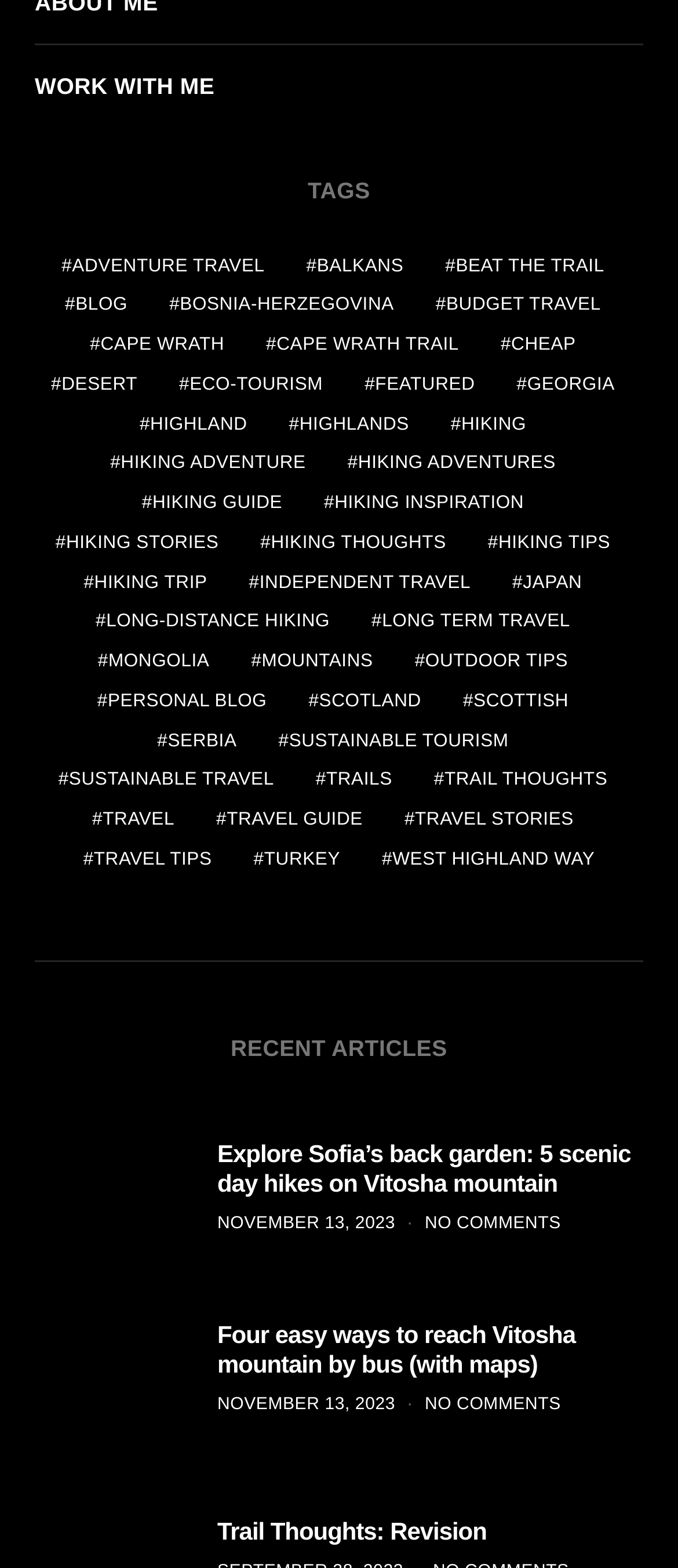How many items are under the 'Hiking' category?
Using the image as a reference, answer with just one word or a short phrase.

34